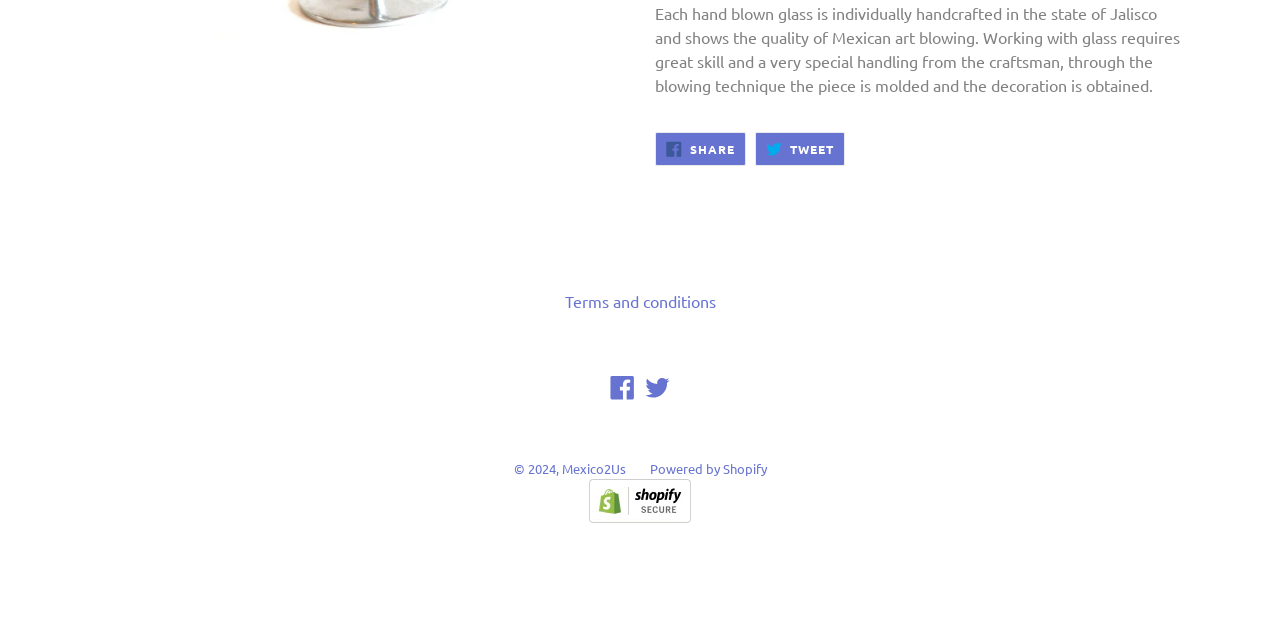Extract the bounding box coordinates for the HTML element that matches this description: "Tweet Tweet on Twitter". The coordinates should be four float numbers between 0 and 1, i.e., [left, top, right, bottom].

[0.59, 0.207, 0.66, 0.26]